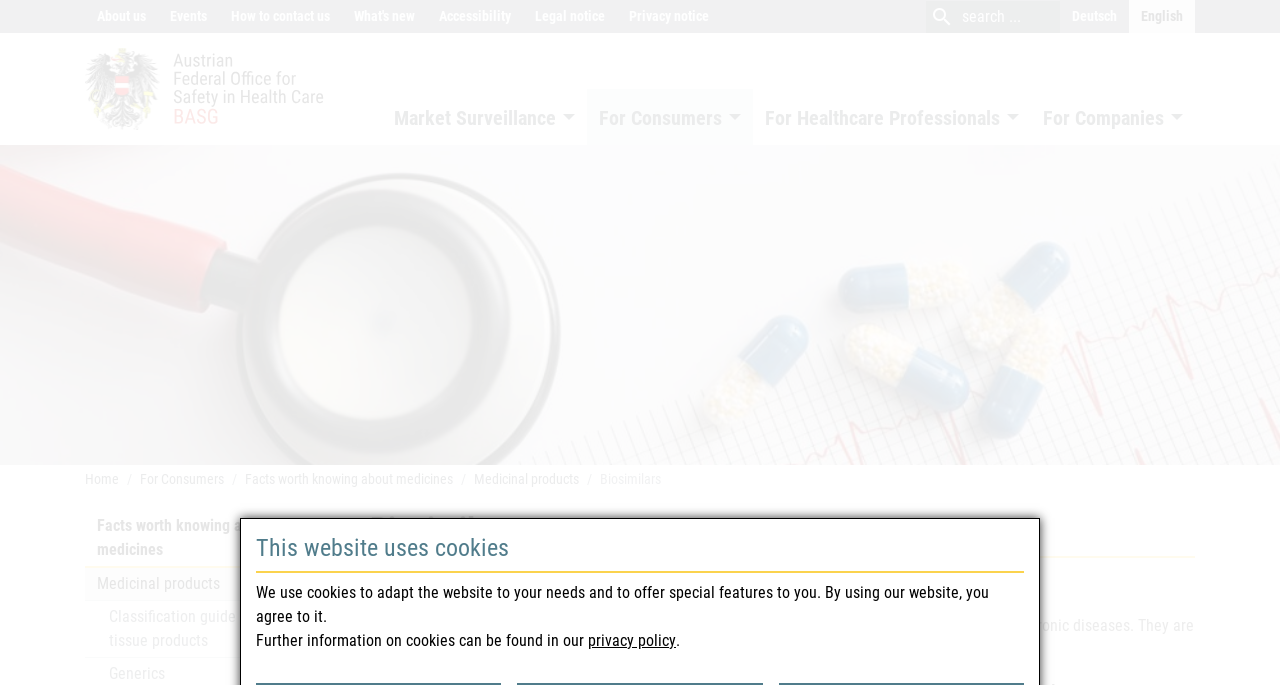What is the topic of the webpage?
Analyze the image and provide a thorough answer to the question.

I determined the topic of the webpage by looking at the heading elements, which include 'Biosimilars' and 'What are biosimilars?'. Additionally, the content paragraphs provide information about biosimilars, which further supports this conclusion.